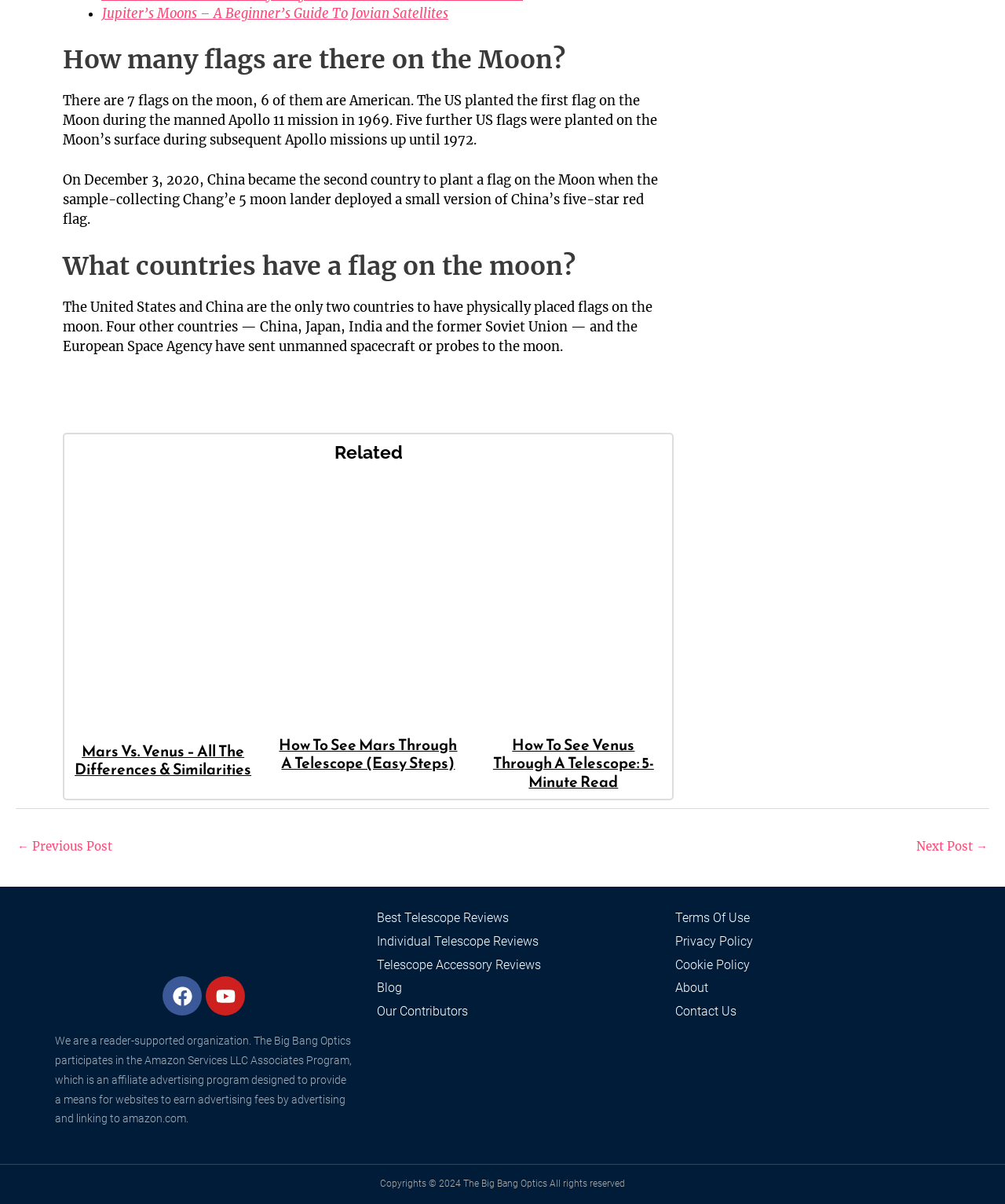Determine the bounding box coordinates of the element that should be clicked to execute the following command: "Click on Get Help Now".

None